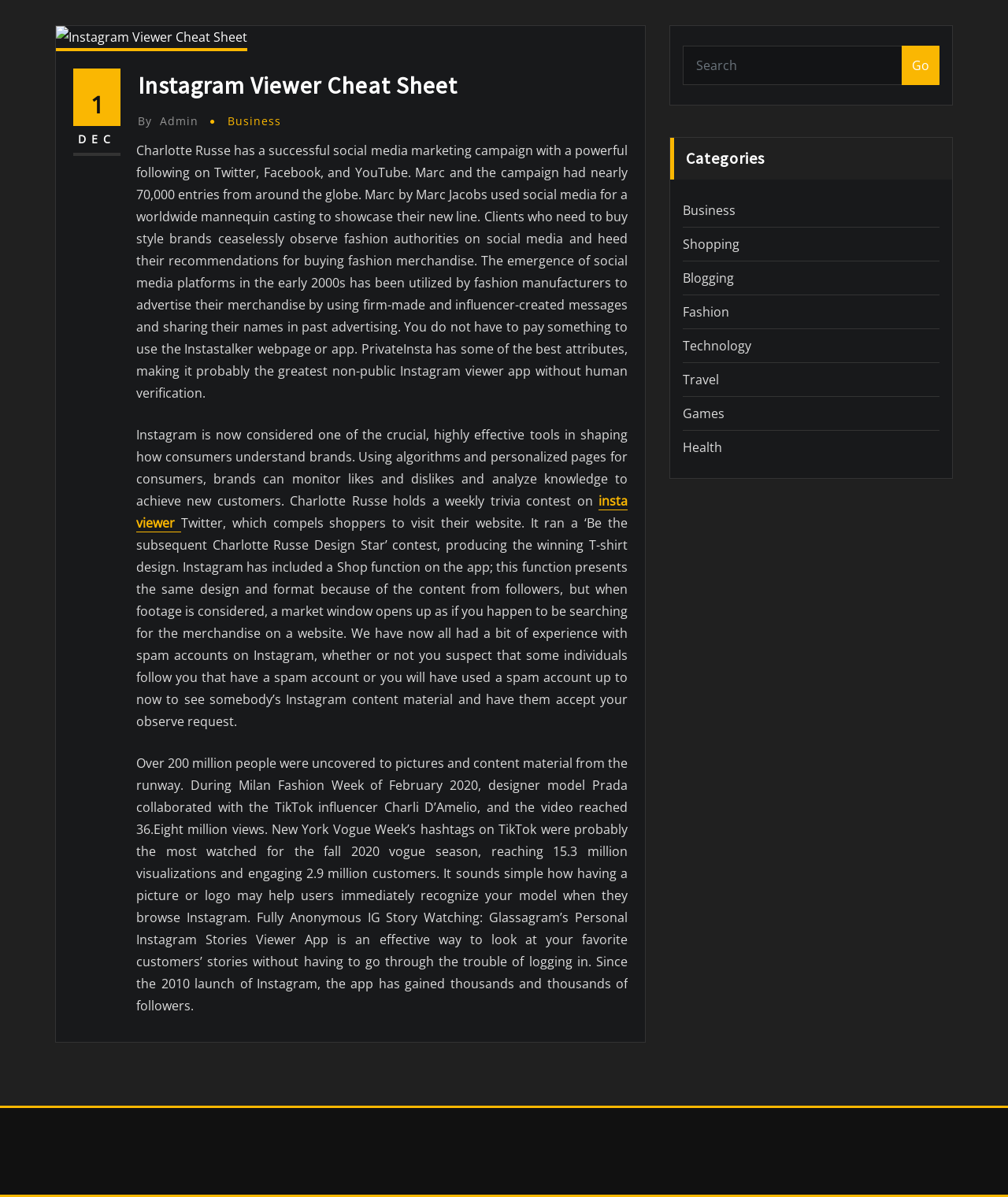Determine the bounding box coordinates in the format (top-left x, top-left y, bottom-right x, bottom-right y). Ensure all values are floating point numbers between 0 and 1. Identify the bounding box of the UI element described by: Instagram Viewer Cheat Sheet

[0.137, 0.059, 0.454, 0.084]